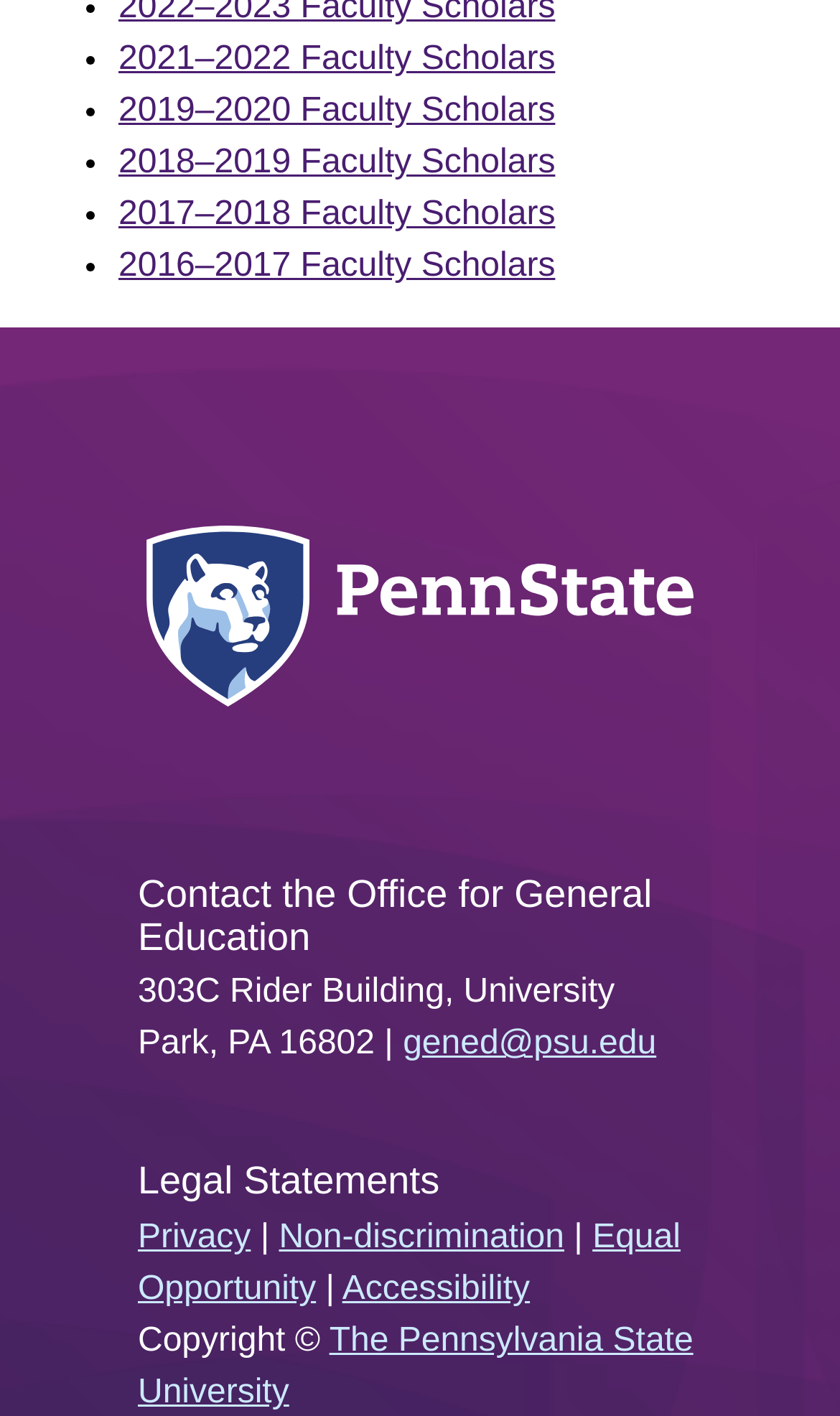Identify the bounding box of the UI element that matches this description: "December 2019".

None